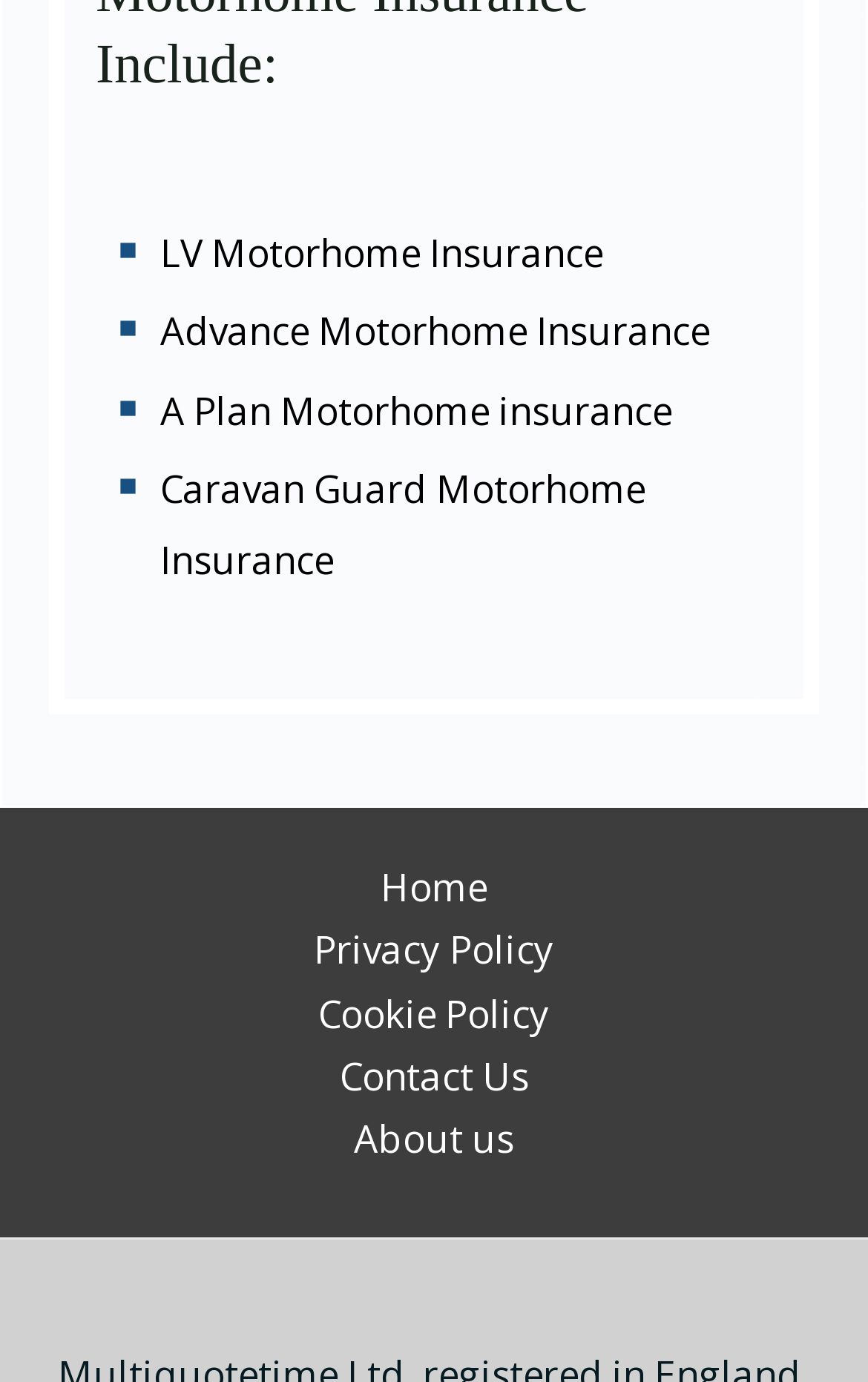Can you find the bounding box coordinates for the element to click on to achieve the instruction: "Navigate to Home"?

[0.387, 0.621, 0.613, 0.666]